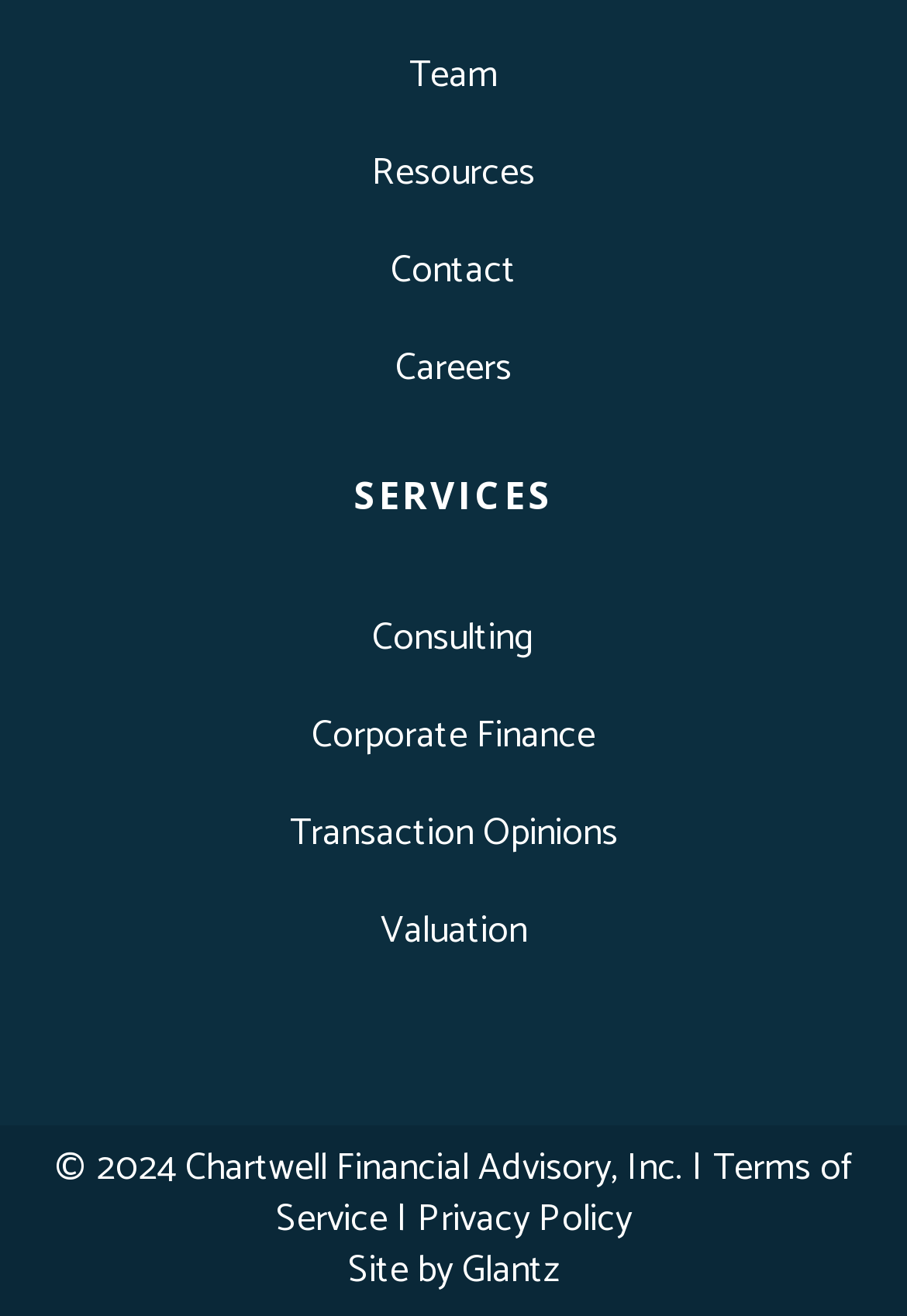Give a one-word or short-phrase answer to the following question: 
How many links are in the top navigation menu?

4